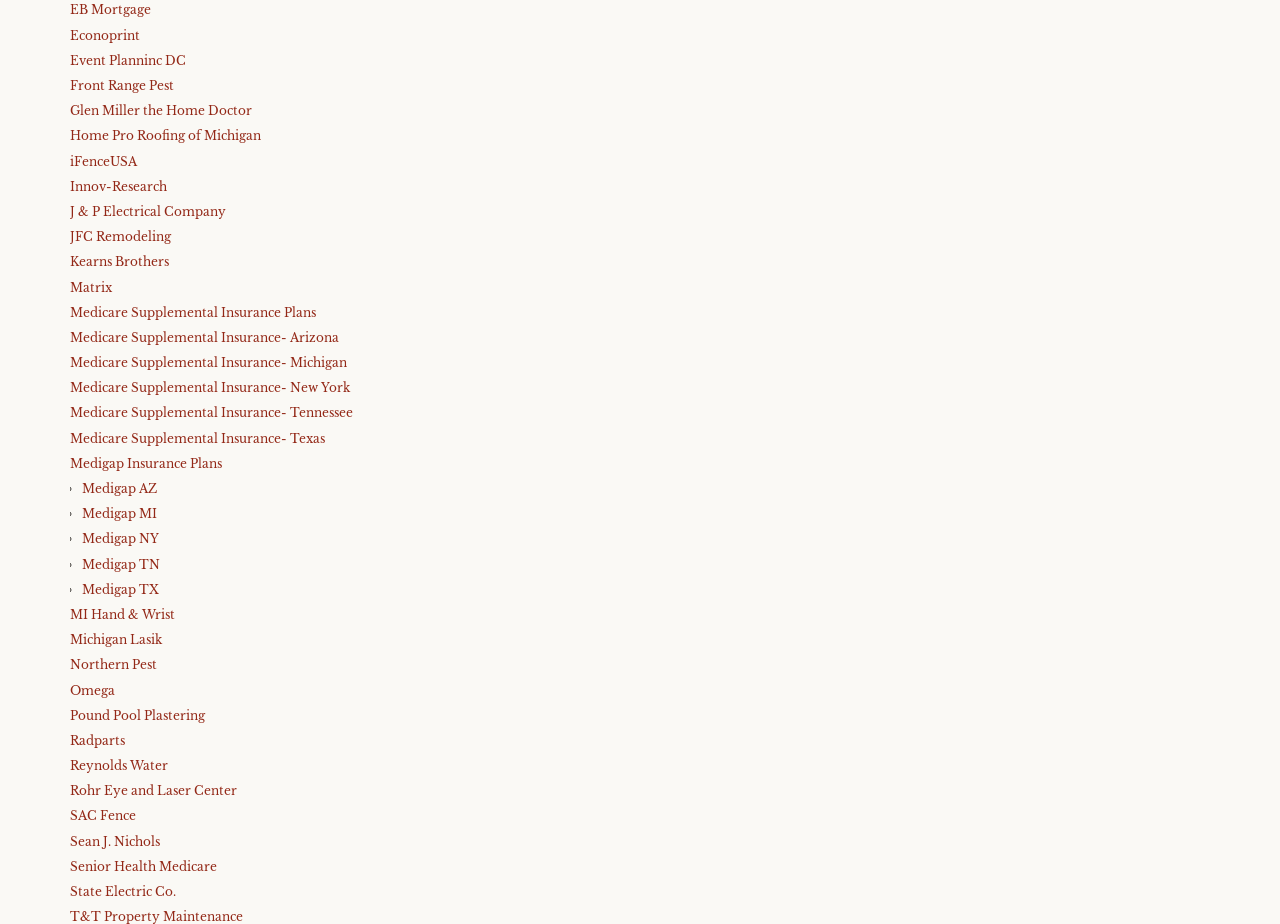Locate the bounding box coordinates of the area where you should click to accomplish the instruction: "Check out Senior Health Medicare".

[0.055, 0.929, 0.17, 0.946]